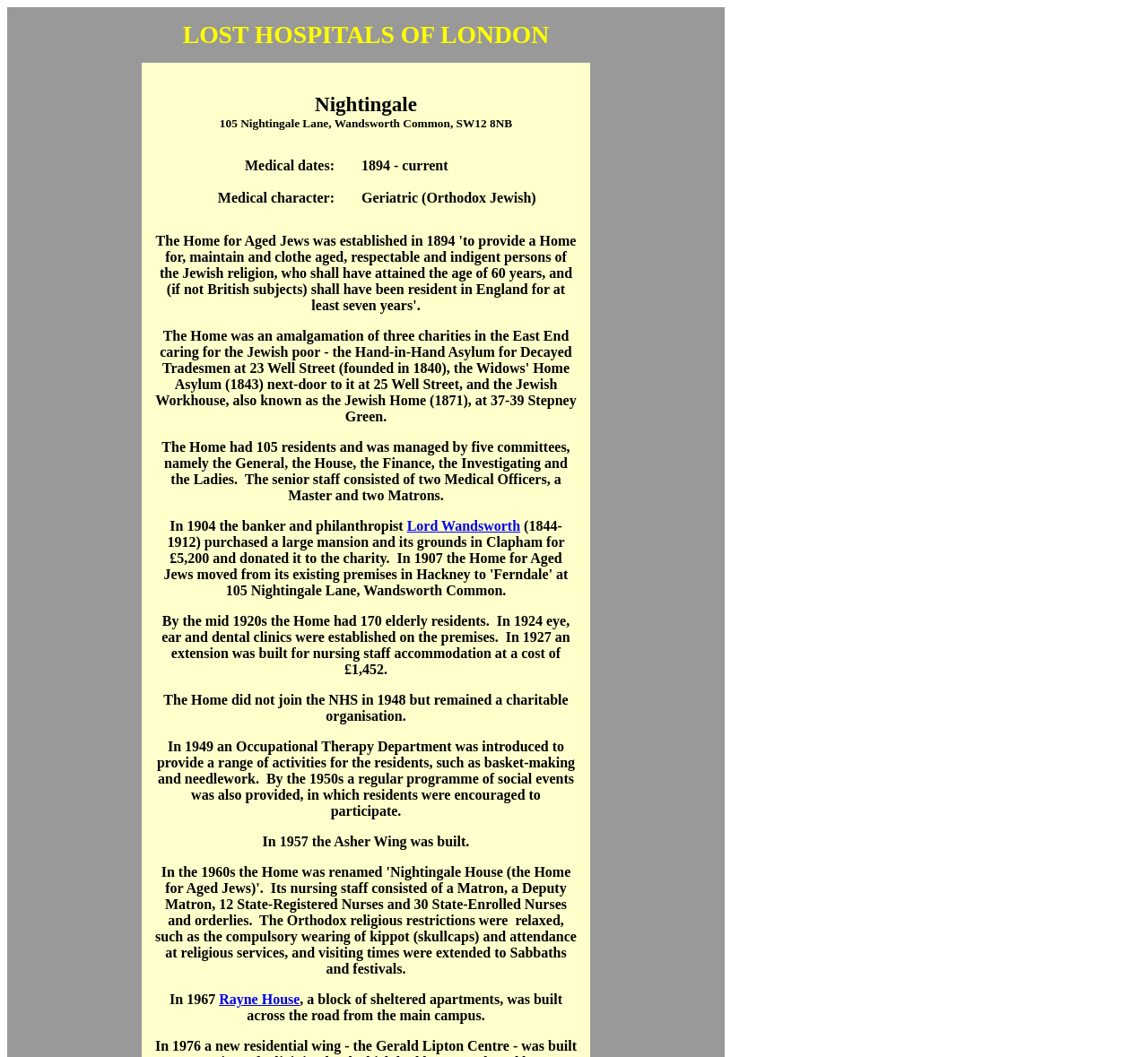Based on the element description Rayne House, identify the bounding box of the UI element in the given webpage screenshot. The coordinates should be in the format (top-left x, top-left y, bottom-right x, bottom-right y) and must be between 0 and 1.

[0.191, 0.938, 0.261, 0.953]